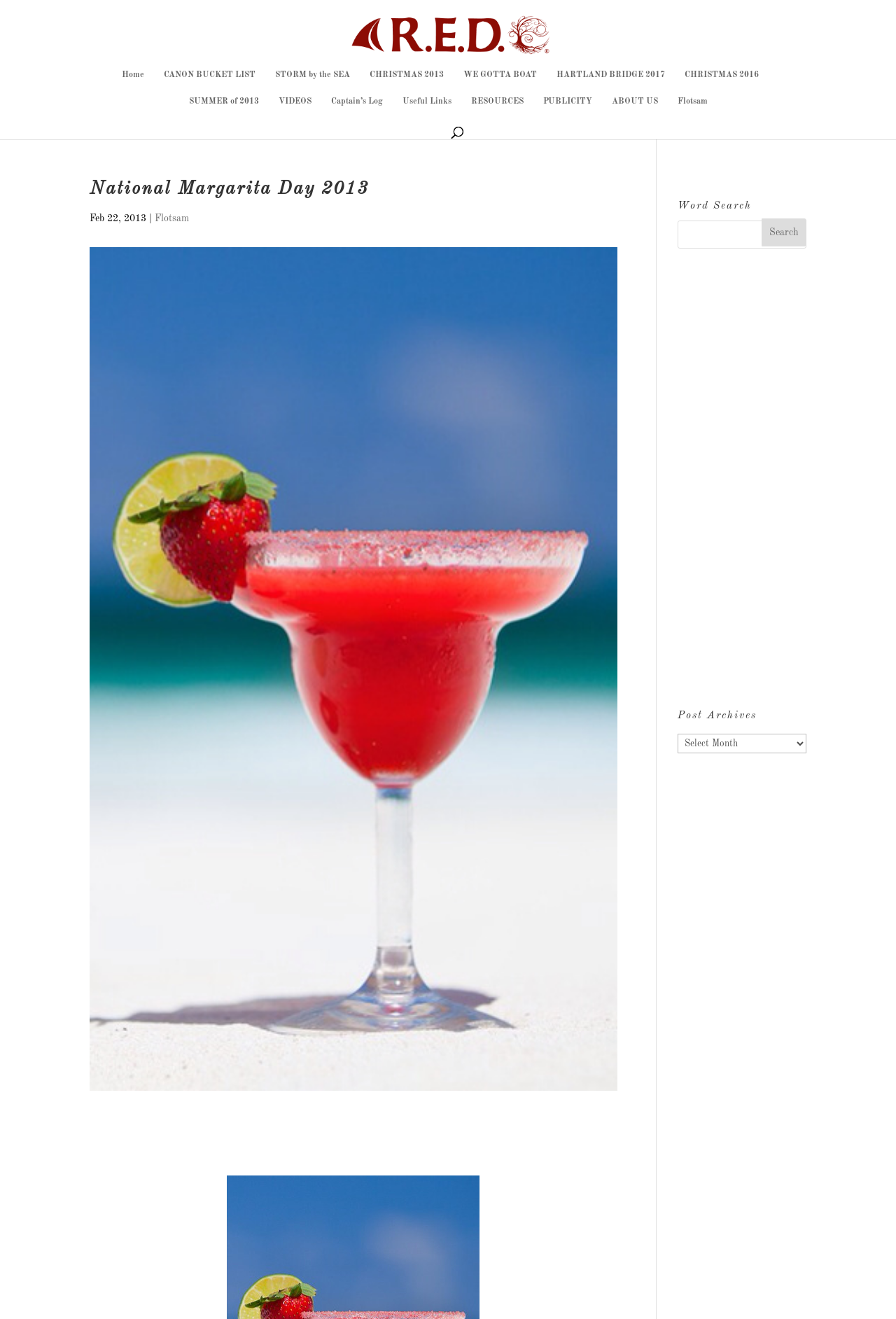Identify the bounding box coordinates of the element to click to follow this instruction: 'Search for something in the search bar'. Ensure the coordinates are four float values between 0 and 1, provided as [left, top, right, bottom].

[0.756, 0.166, 0.9, 0.188]